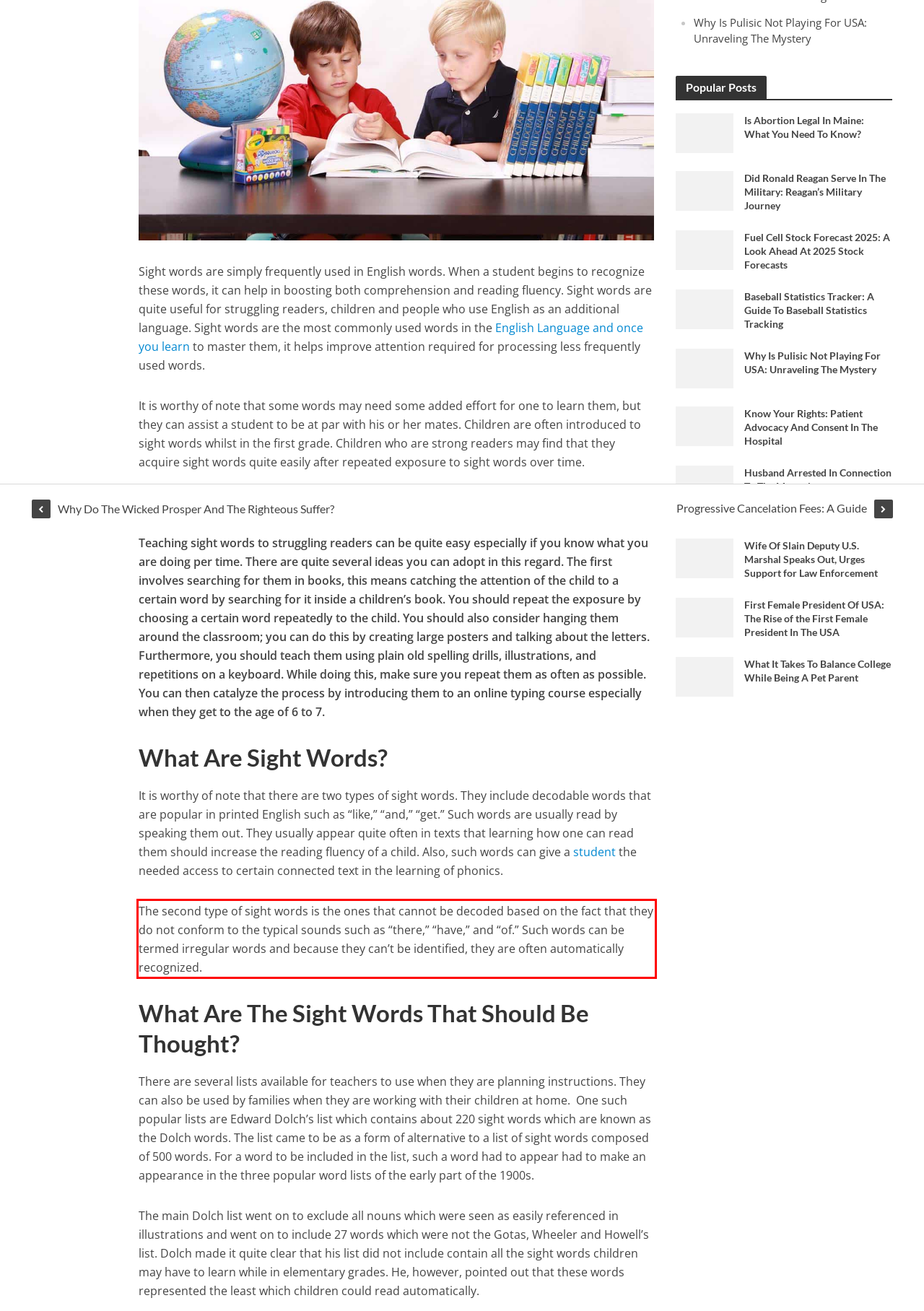With the provided screenshot of a webpage, locate the red bounding box and perform OCR to extract the text content inside it.

The second type of sight words is the ones that cannot be decoded based on the fact that they do not conform to the typical sounds such as “there,” “have,” and “of.” Such words can be termed irregular words and because they can’t be identified, they are often automatically recognized.